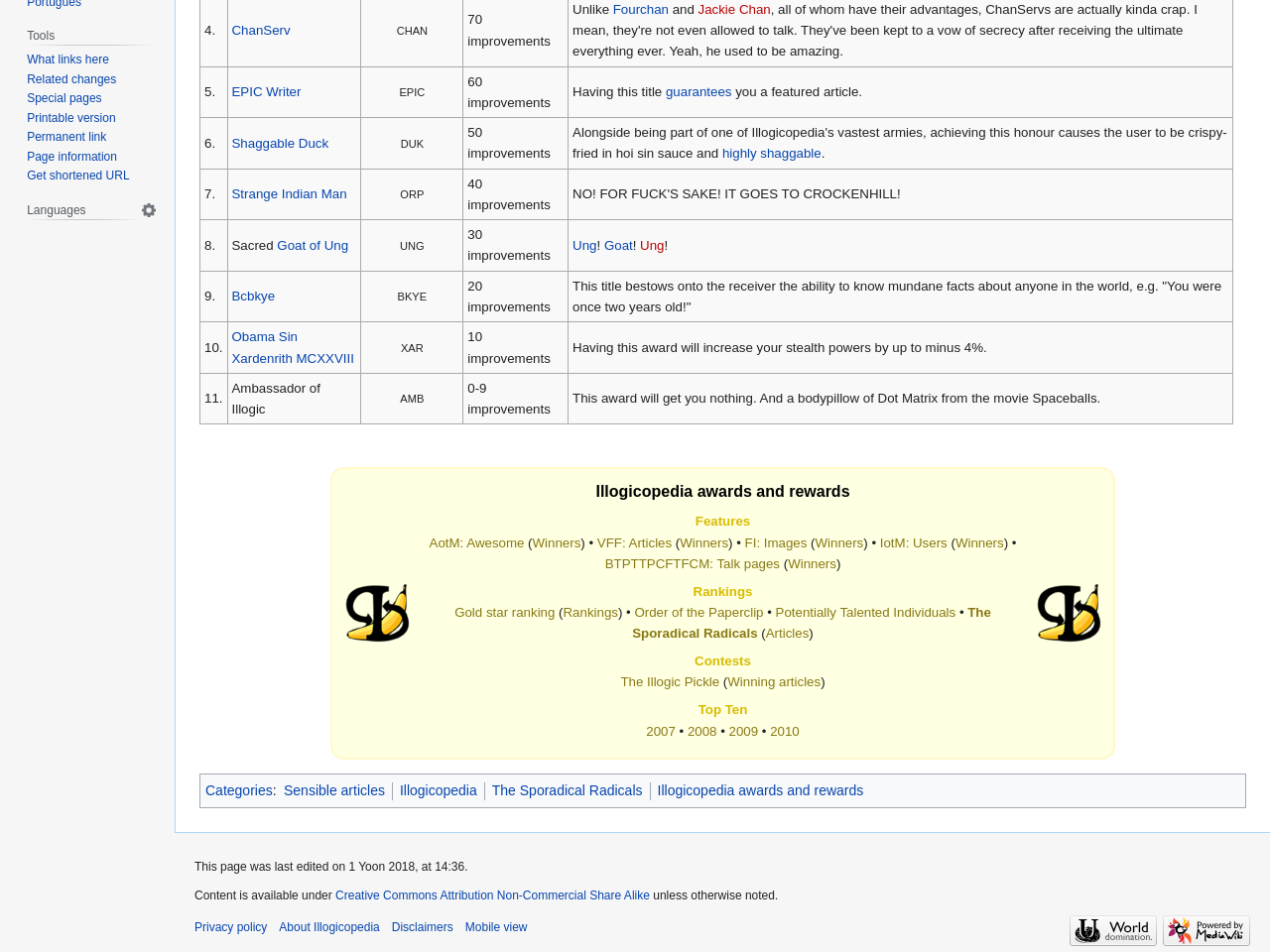Find the bounding box coordinates for the HTML element specified by: "alt="An Uncyclomedia project"".

[0.842, 0.97, 0.911, 0.985]